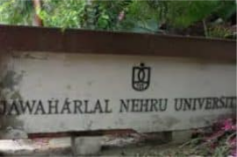What is the university known for?
Could you give a comprehensive explanation in response to this question?

According to the caption, Jawaharlal Nehru University is prominent for its strong emphasis on social sciences, liberal arts, and its activism-oriented campus culture, suggesting that the institution values these aspects of education.